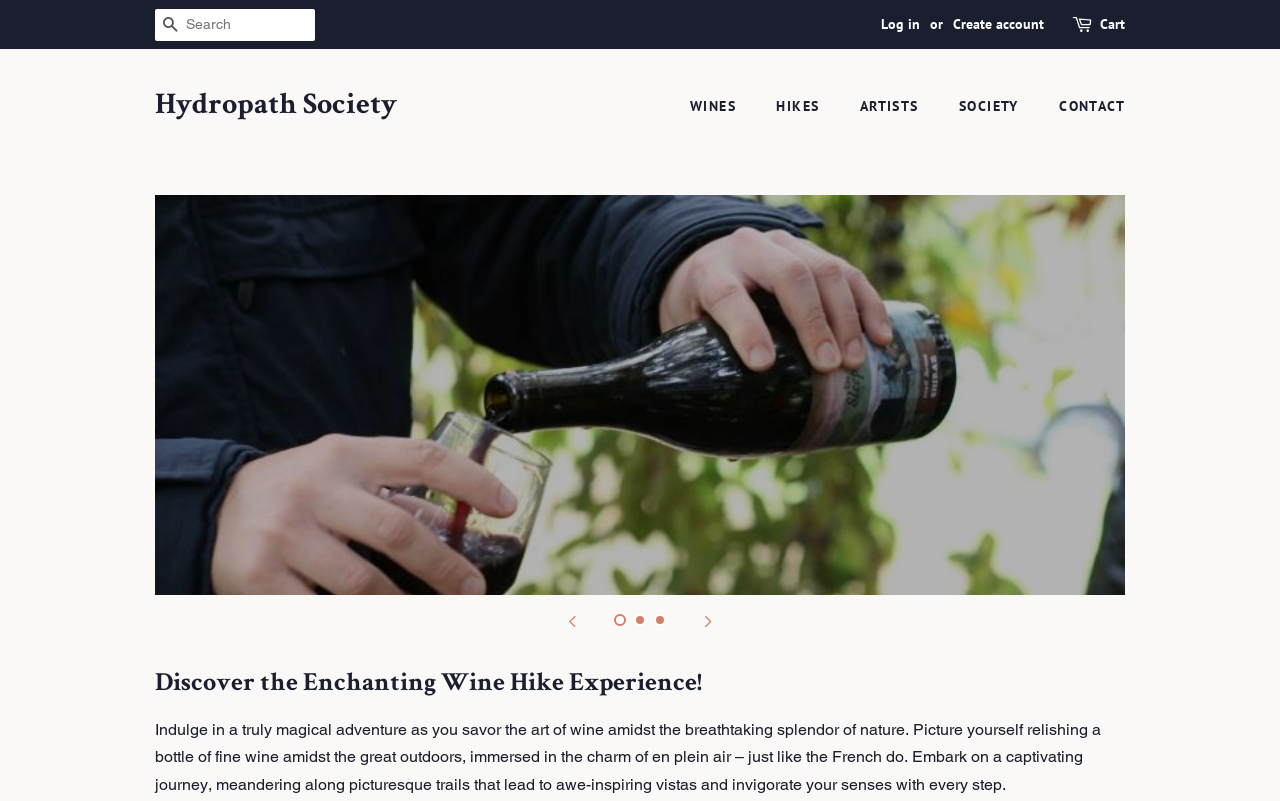What is the last sentence of the paragraph in the bottom section?
Using the image, respond with a single word or phrase.

Embark on a captivating journey, meandering along picturesque trails that lead to awe-inspiring vistas and invigorate your senses with every step.